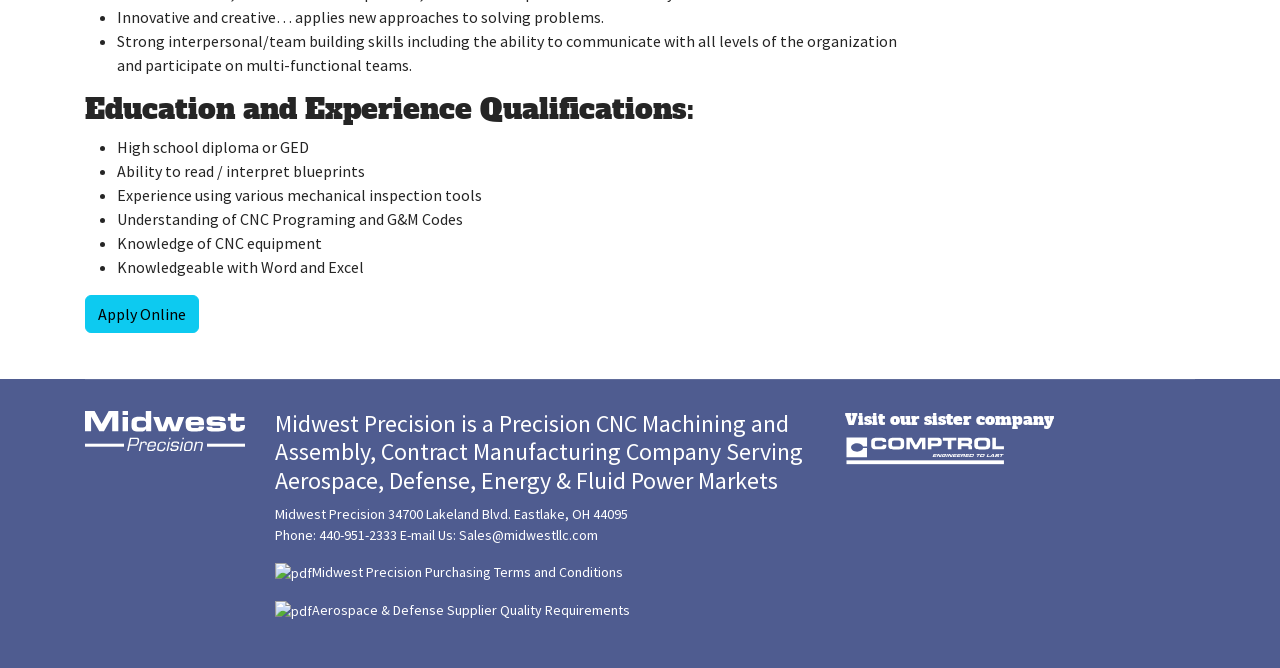Locate the UI element described as follows: "Apply Online". Return the bounding box coordinates as four float numbers between 0 and 1 in the order [left, top, right, bottom].

[0.066, 0.441, 0.155, 0.498]